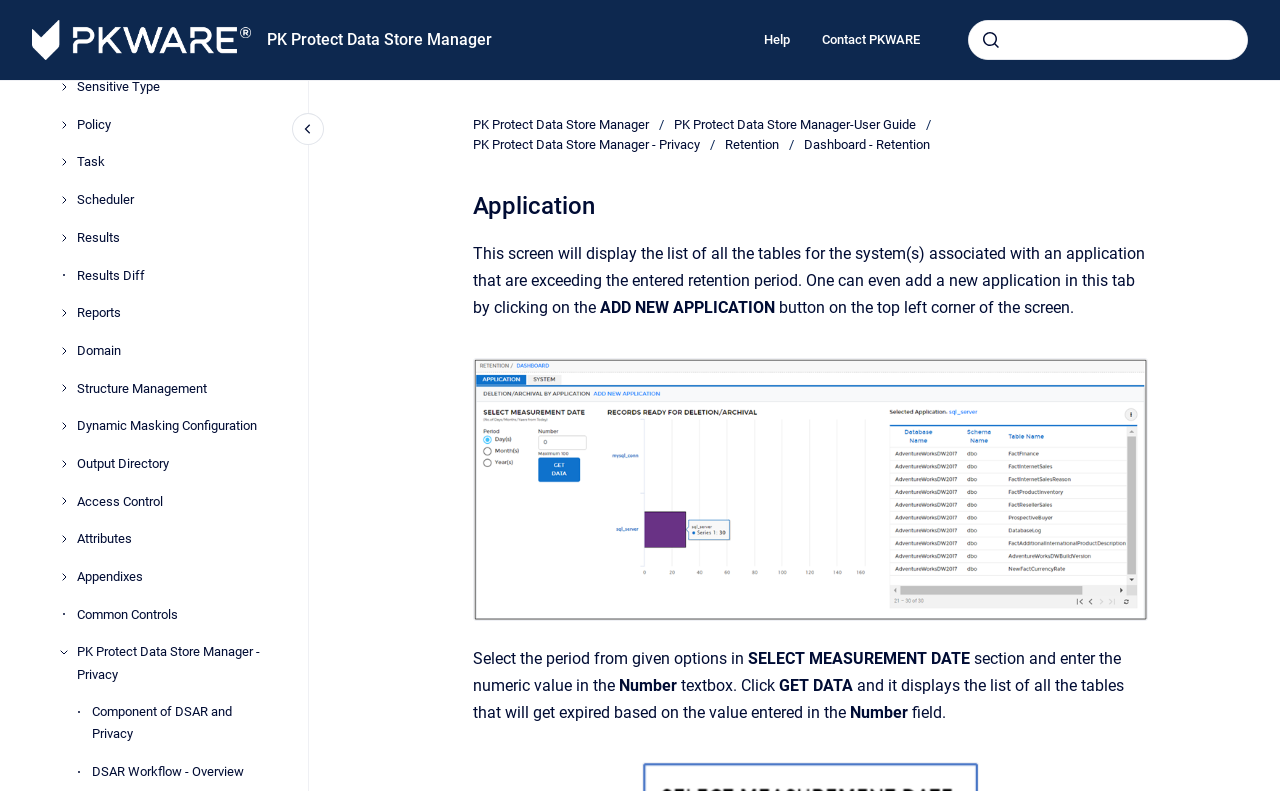What is the purpose of this screen?
Please look at the screenshot and answer in one word or a short phrase.

Display tables exceeding retention period